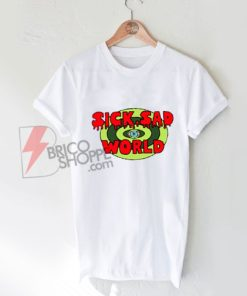Explain the image thoroughly, highlighting all key elements.

This image features a white T-shirt adorned with a vibrant graphic that reads "SICK SAD WORLD." The bold, colorful lettering stands out prominently against the fabric, enhancing its visual appeal. The shirt hangs on a simple wooden hanger against a light background, highlighting its casual and trendy design. This T-shirt is part of a collection available for purchase, clearly targeting a fun and humorous aesthetic, perfect for fans of quirky streetwear. It is listed online at bricoshoppe.com, reflecting contemporary fashion trends that combine comfort with a playful attitude.